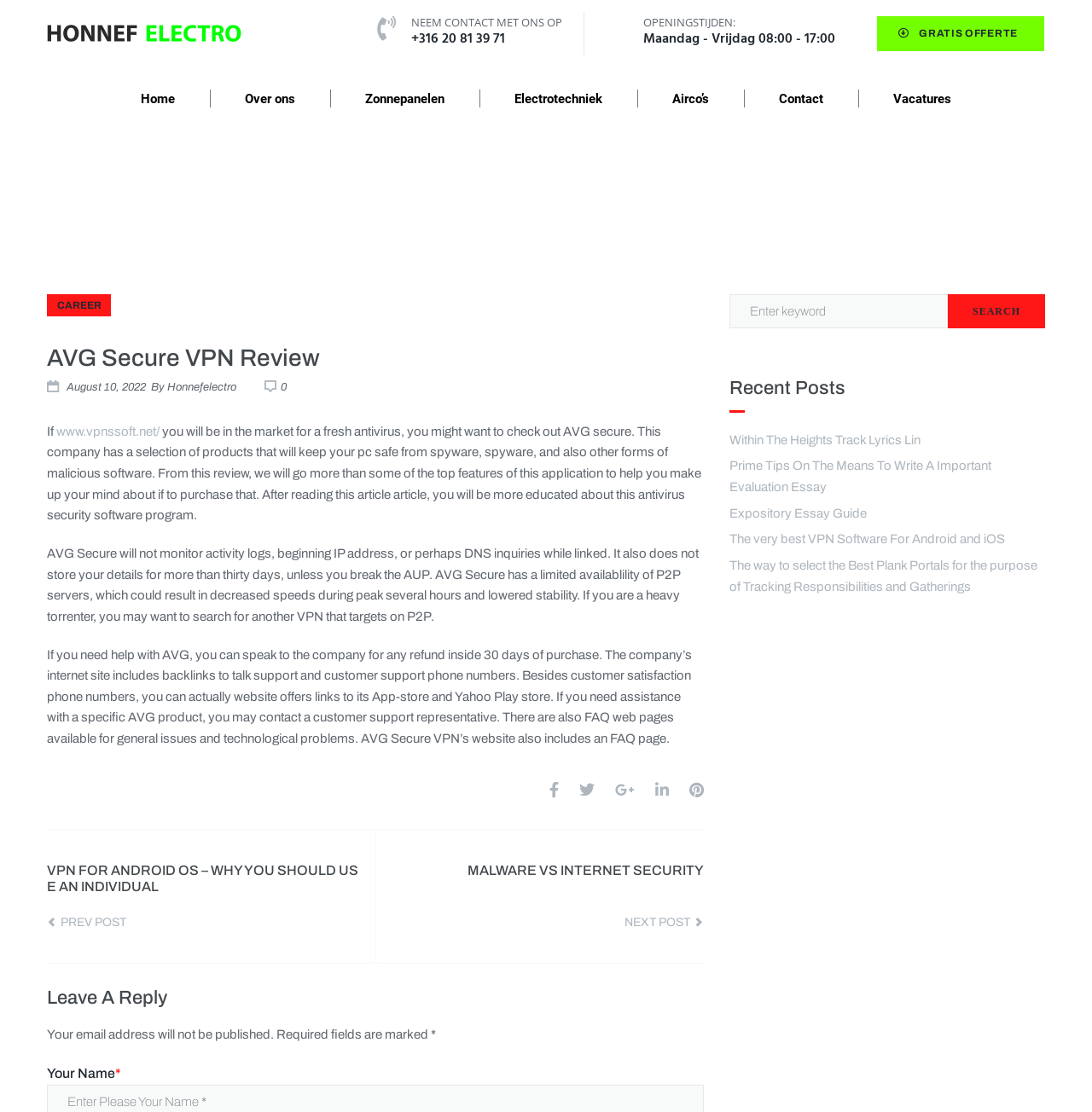Determine the bounding box coordinates for the region that must be clicked to execute the following instruction: "Read the 'AVG Secure VPN Review' article".

[0.043, 0.308, 0.645, 0.337]